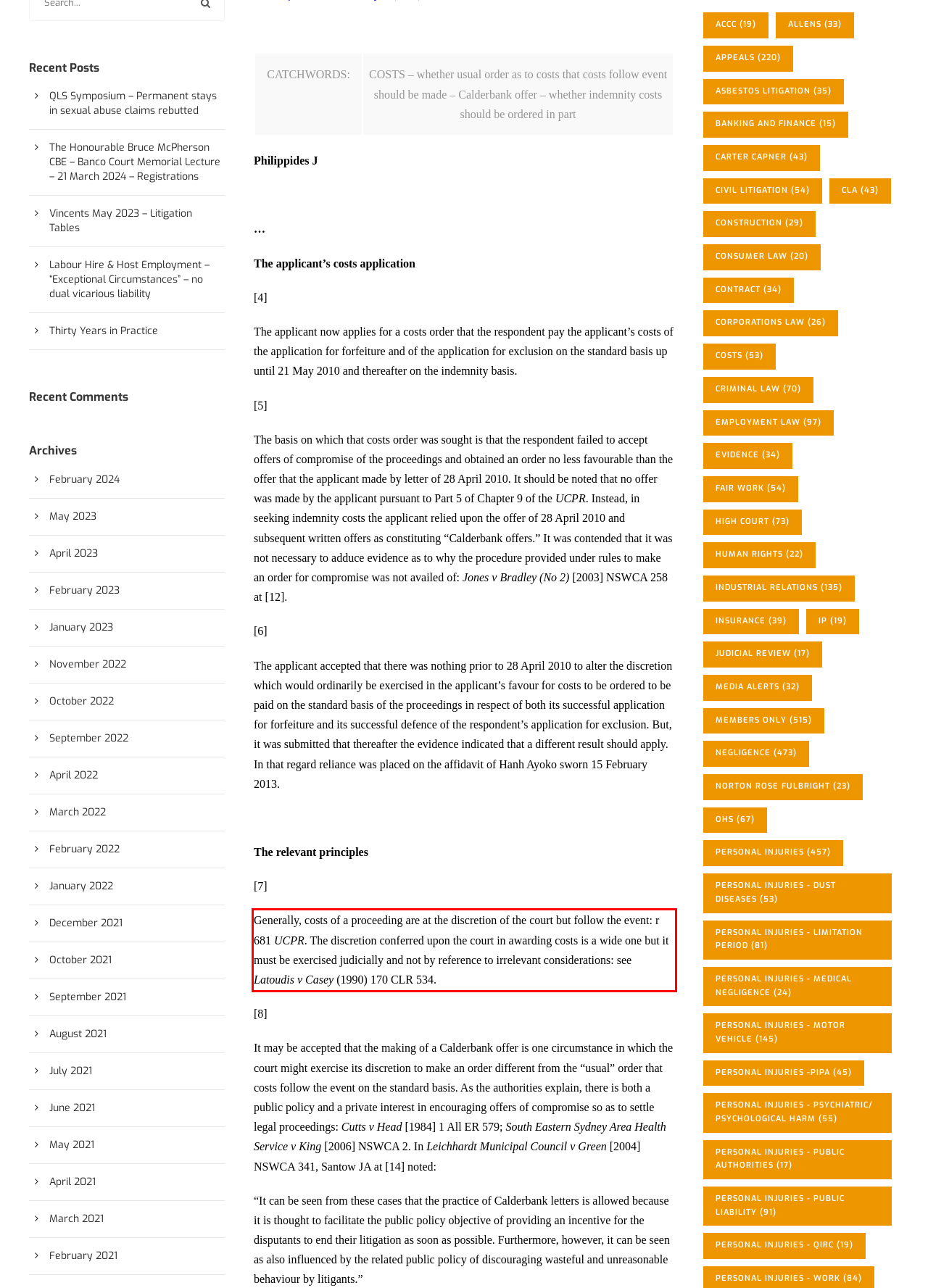Identify the red bounding box in the webpage screenshot and perform OCR to generate the text content enclosed.

Generally, costs of a proceeding are at the discretion of the court but follow the event: r 681 UCPR. The discretion conferred upon the court in awarding costs is a wide one but it must be exercised judicially and not by reference to irrelevant considerations: see Latoudis v Casey (1990) 170 CLR 534.